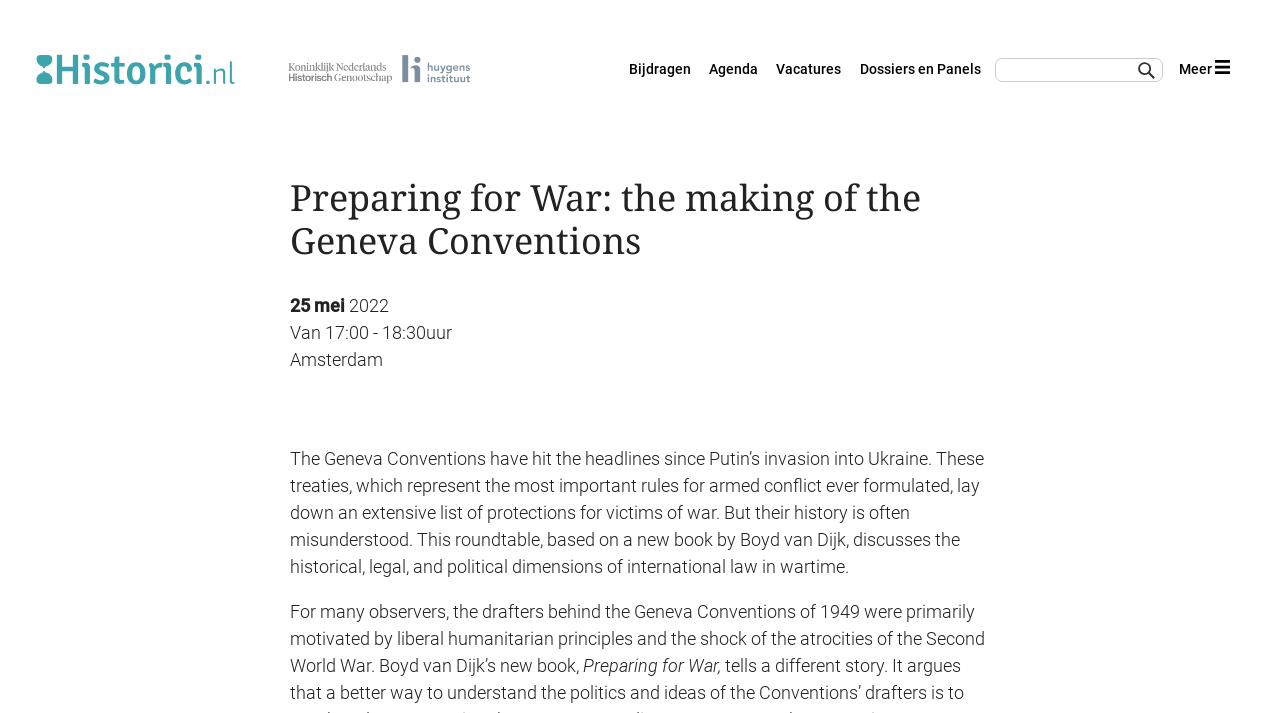Please identify the bounding box coordinates of the clickable region that I should interact with to perform the following instruction: "Click on Meer Historici.nl". The coordinates should be expressed as four float numbers between 0 and 1, i.e., [left, top, right, bottom].

[0.921, 0.086, 0.961, 0.109]